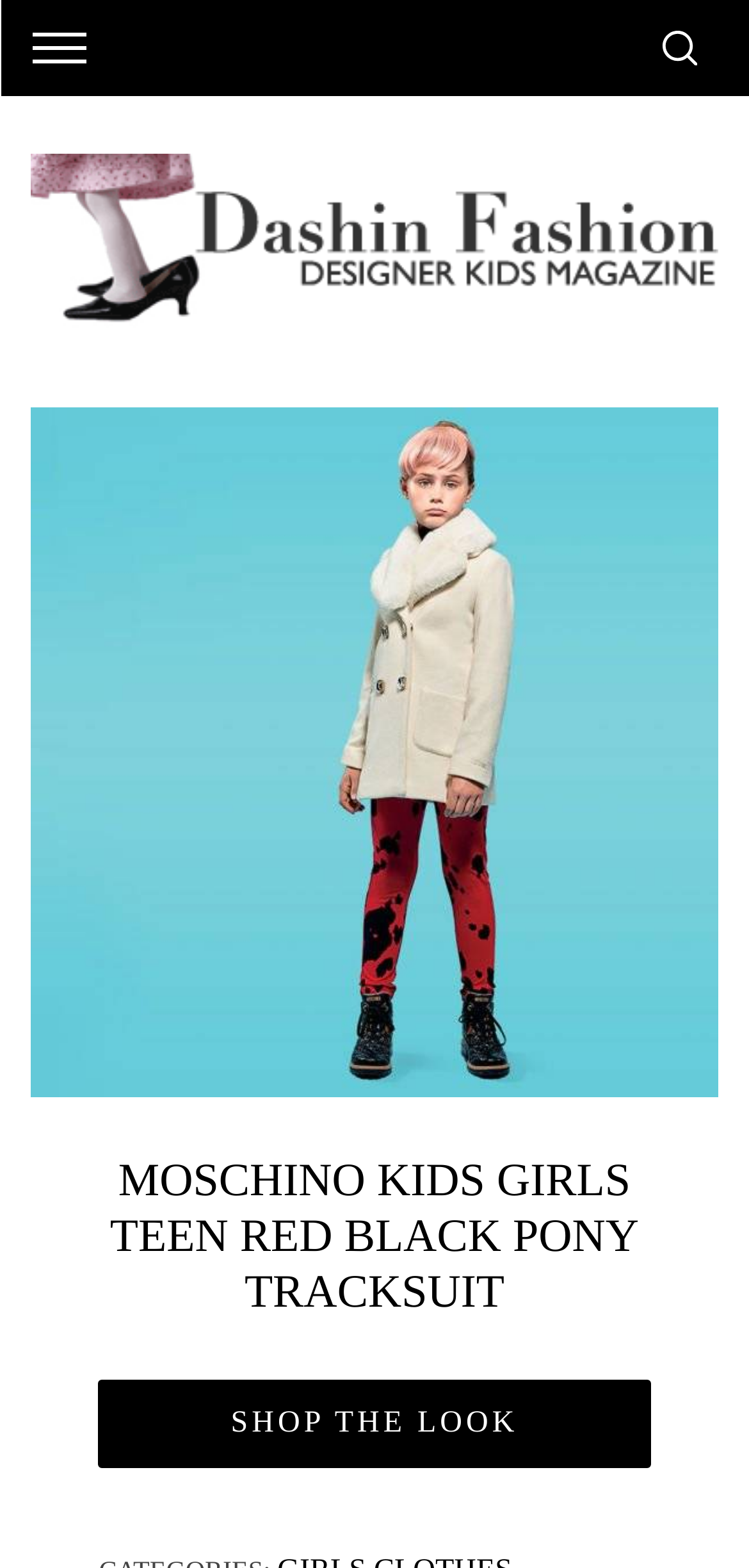Give a concise answer of one word or phrase to the question: 
How many links are on the webpage?

3